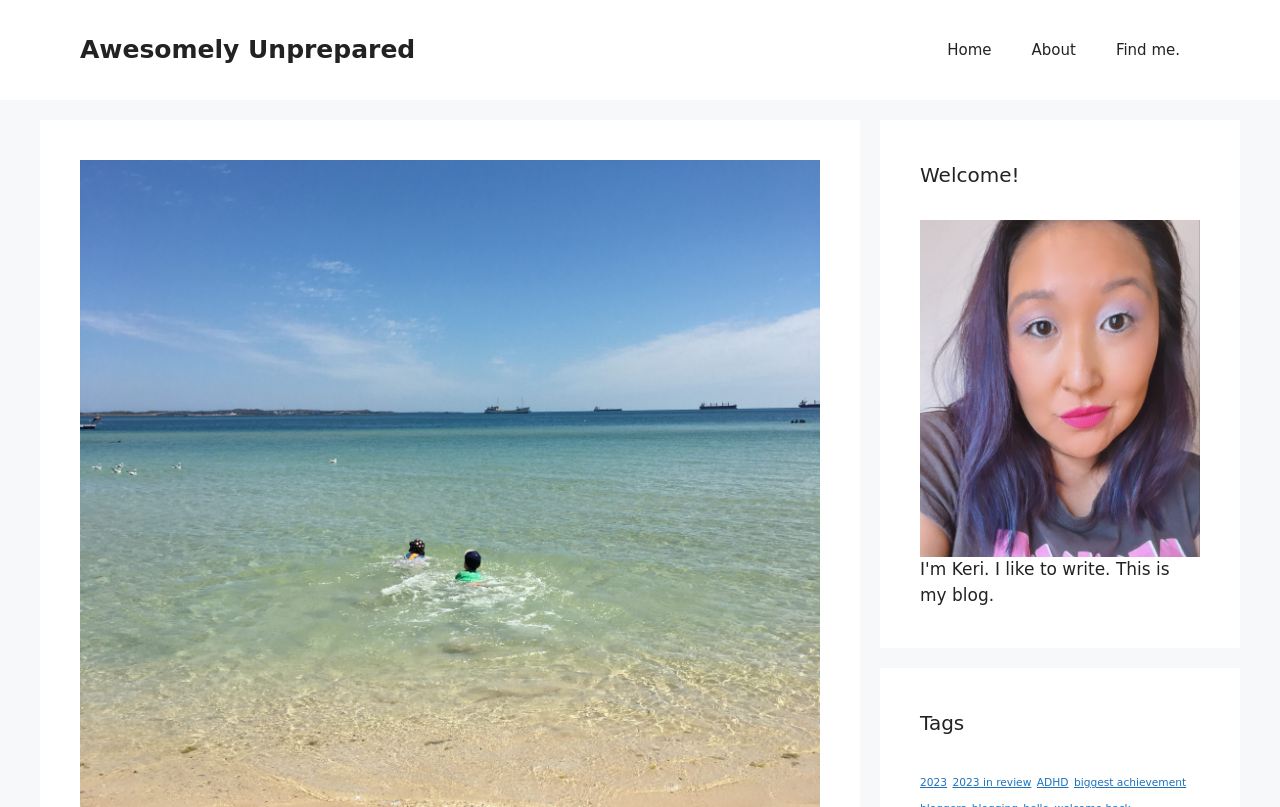Generate a thorough caption that explains the contents of the webpage.

The webpage is titled "2019: Week 4 – Awesomely Unprepared" and appears to be a personal blog or journal. At the top of the page, there is a banner with the site's name, "Awesomely Unprepared", and a navigation menu with three links: "Home", "About", and "Find me.".

Below the navigation menu, there is a complementary section that takes up most of the page's width. Within this section, there is a heading that reads "Welcome!" and an image below it, also labeled "Welcome!". The image is quite large, taking up about half of the complementary section's height.

Further down, there is another heading that reads "Tags", followed by a list of links categorized by year and topic. There are four links in total, each with a brief description of the number of items associated with it. The links are arranged in a vertical list, with the most recent year, 2023, at the top, and the topics "ADHD" and "biggest achievement" below it.

Overall, the webpage has a simple and clean layout, with a focus on the blog's content and easy navigation.